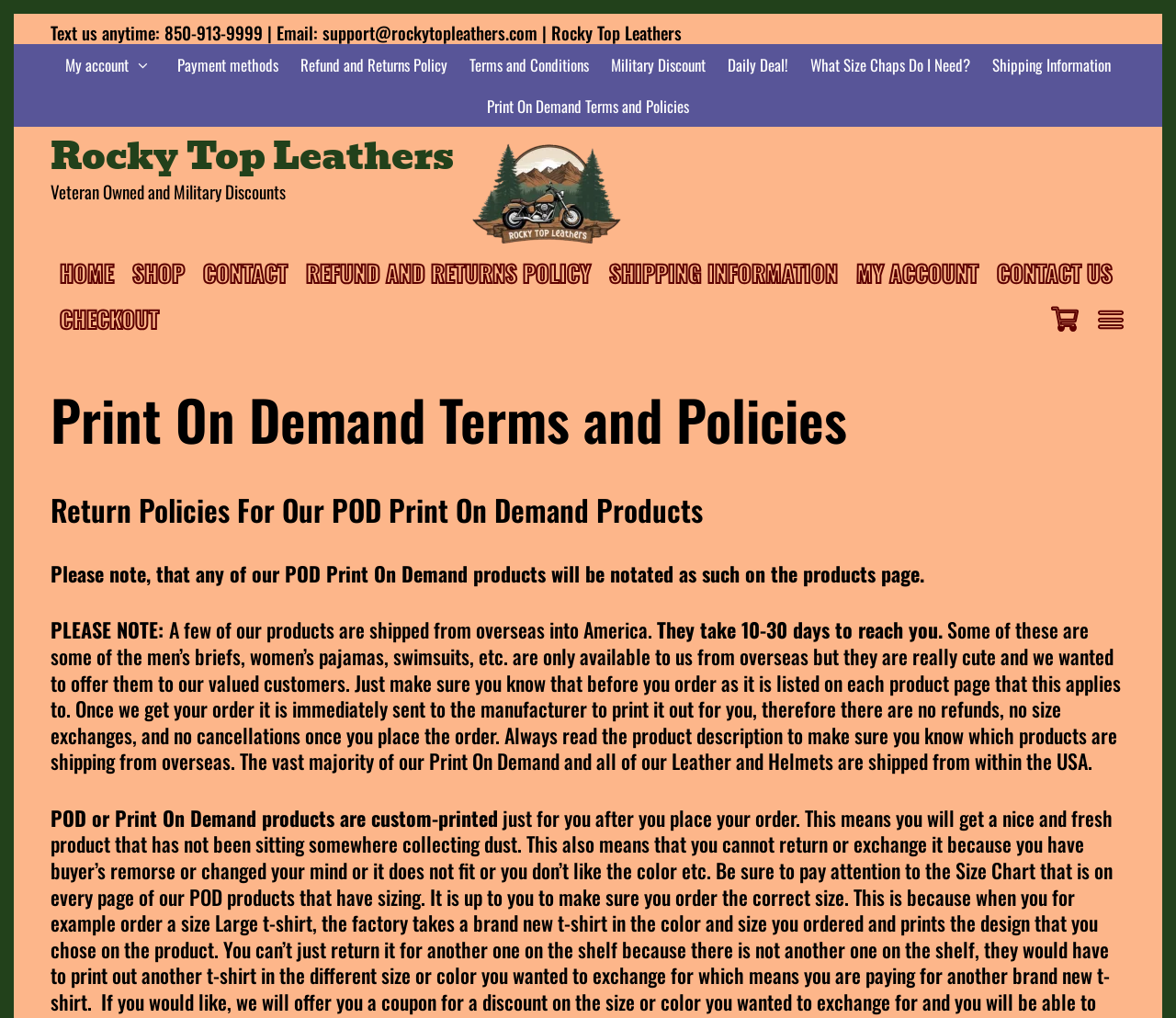Based on the description "Rocky Top Leathers", find the bounding box of the specified UI element.

[0.043, 0.124, 0.386, 0.182]